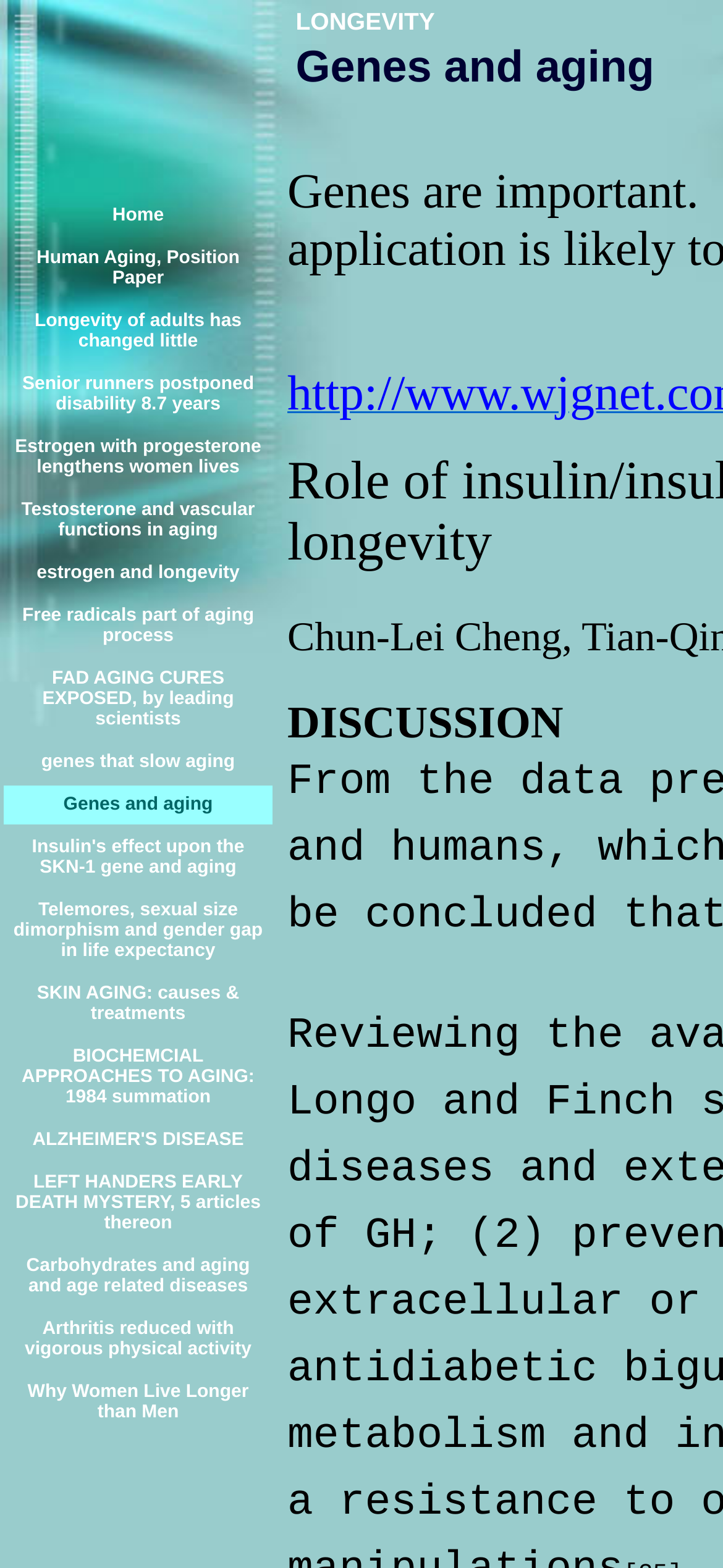Reply to the question below using a single word or brief phrase:
How many rows are in the table?

20